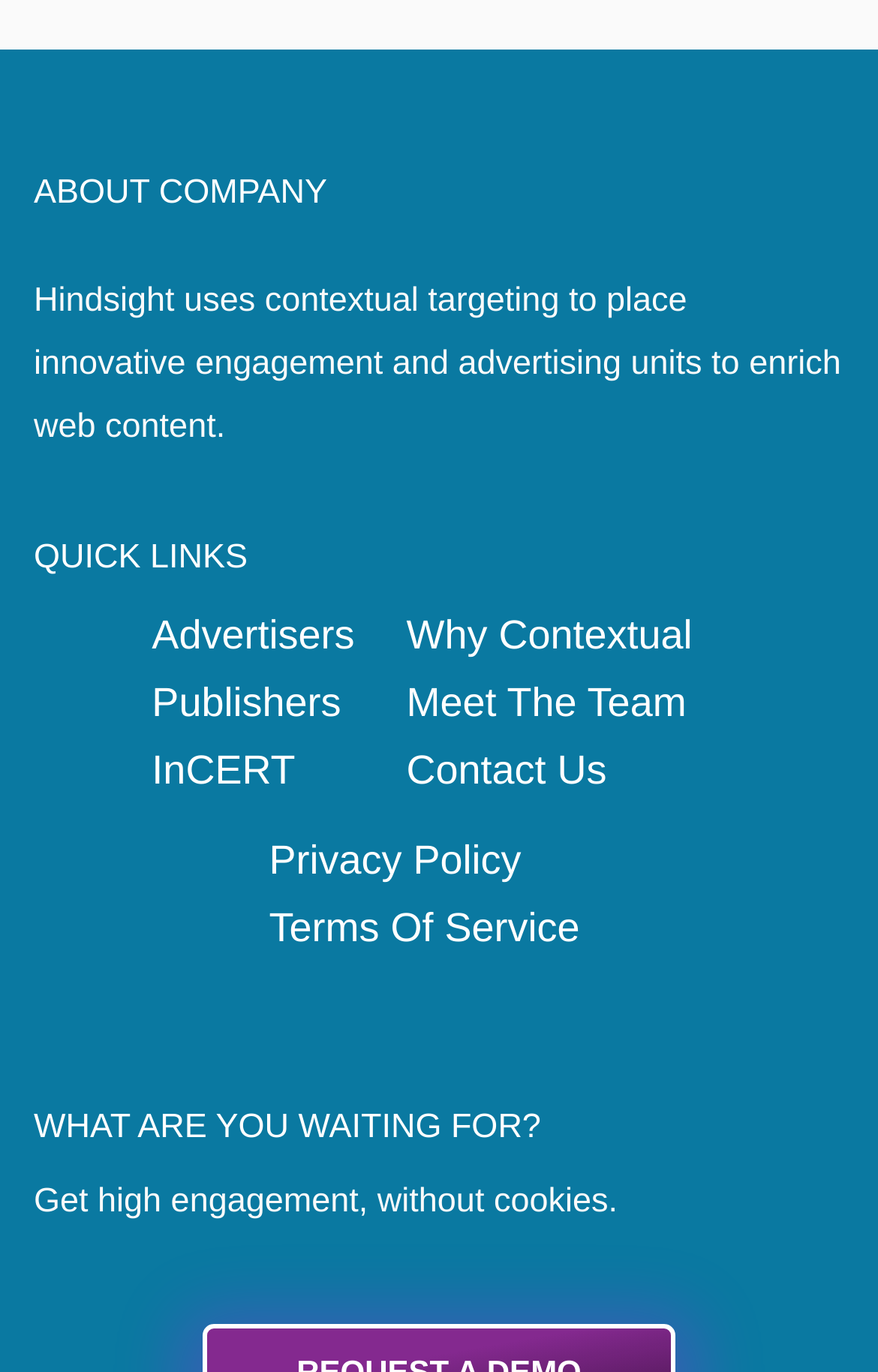What is the company's main focus?
Examine the image and provide an in-depth answer to the question.

Based on the static text 'Hindsight uses contextual targeting to place innovative engagement and advertising units to enrich web content.', it can be inferred that the company's main focus is on contextual targeting.